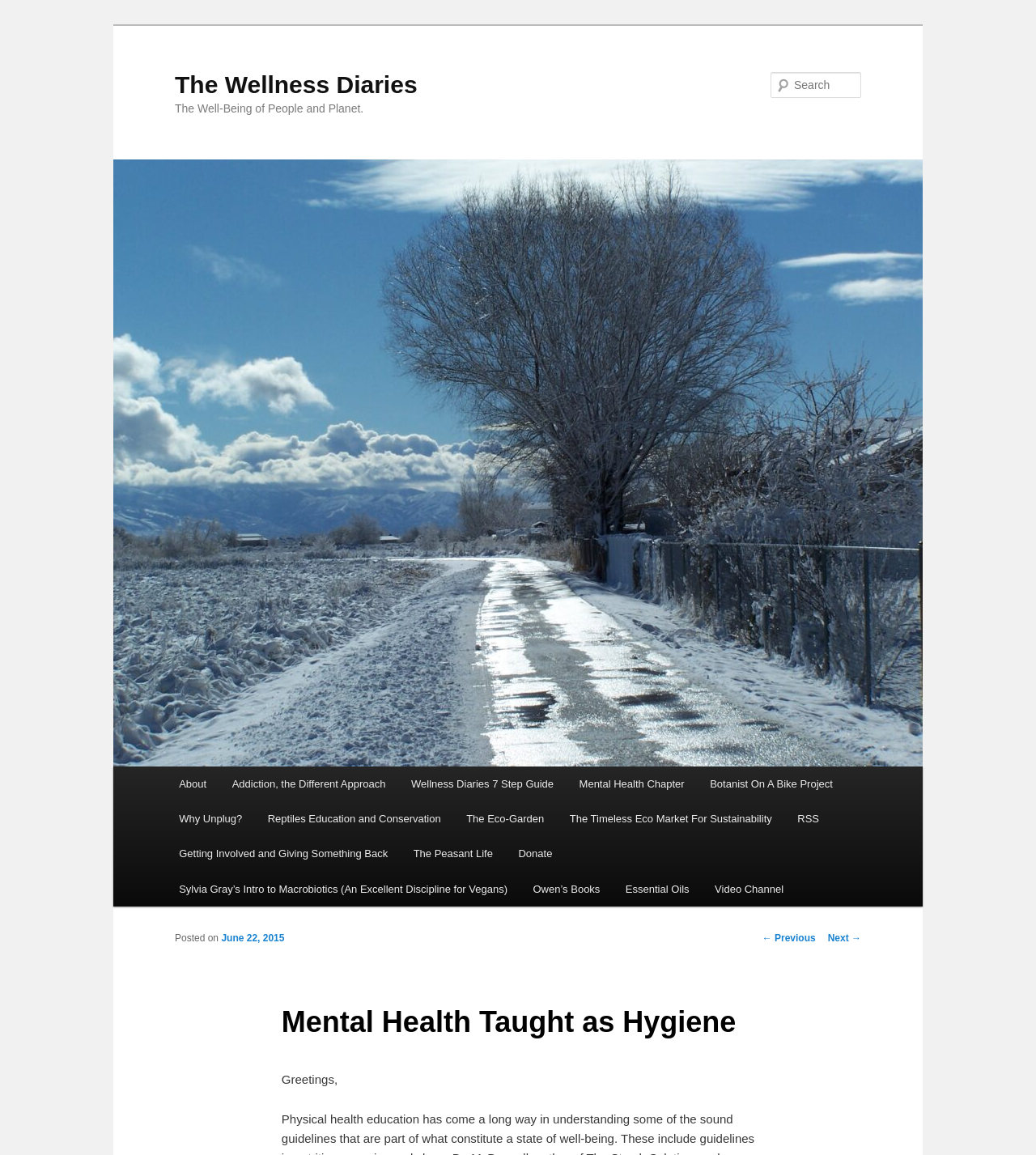Locate the bounding box coordinates of the element that needs to be clicked to carry out the instruction: "Go to previous post". The coordinates should be given as four float numbers ranging from 0 to 1, i.e., [left, top, right, bottom].

[0.736, 0.807, 0.787, 0.817]